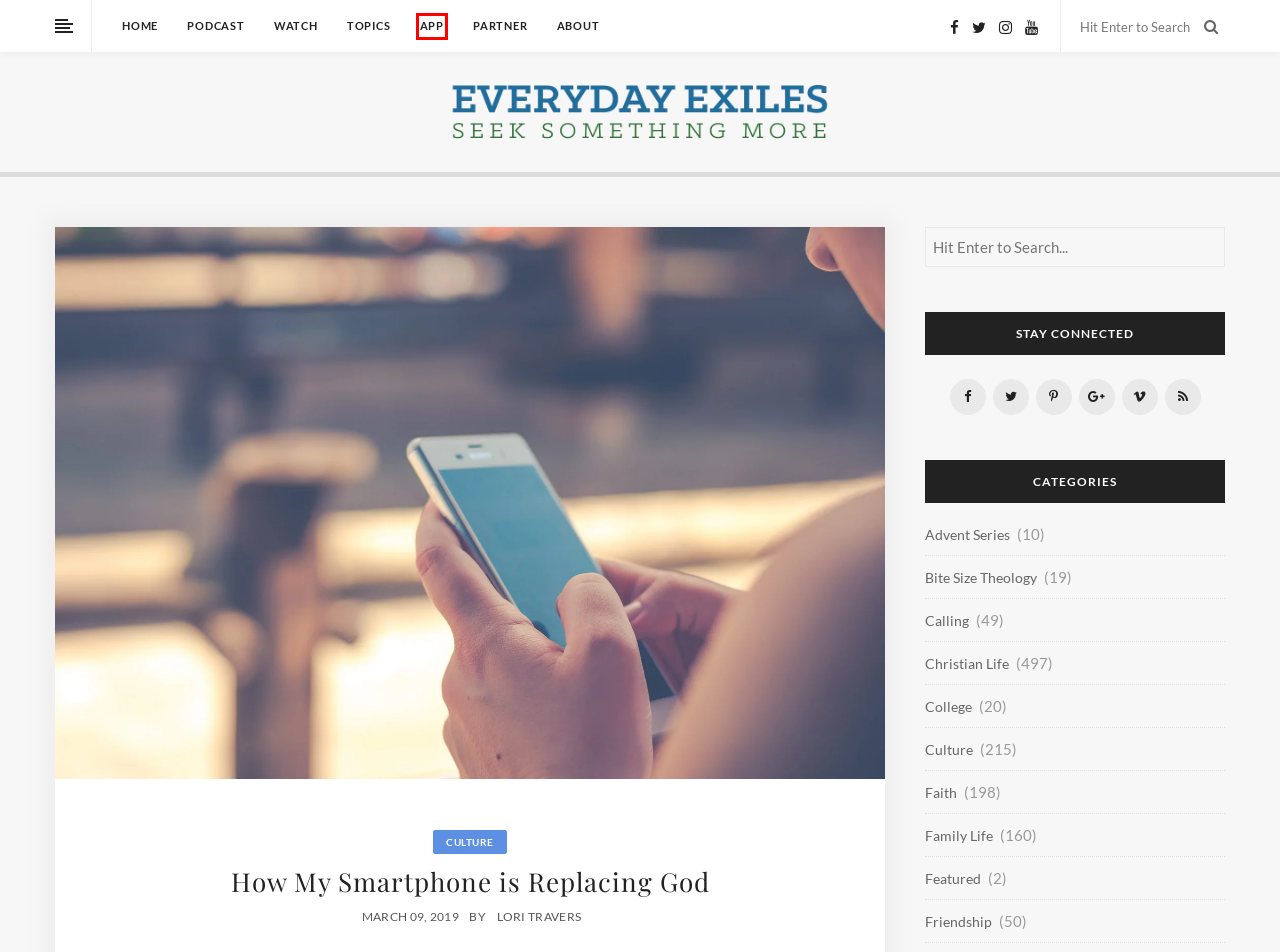You have a screenshot of a webpage where a red bounding box highlights a specific UI element. Identify the description that best matches the resulting webpage after the highlighted element is clicked. The choices are:
A. Topics – Everyday Exiles
B. Featured – Everyday Exiles
C. App – Everyday Exiles
D. Calling – Everyday Exiles
E. Partner – Everyday Exiles
F. About – Everyday Exiles
G. Lori Travers – Everyday Exiles
H. Podcast – Everyday Exiles

C